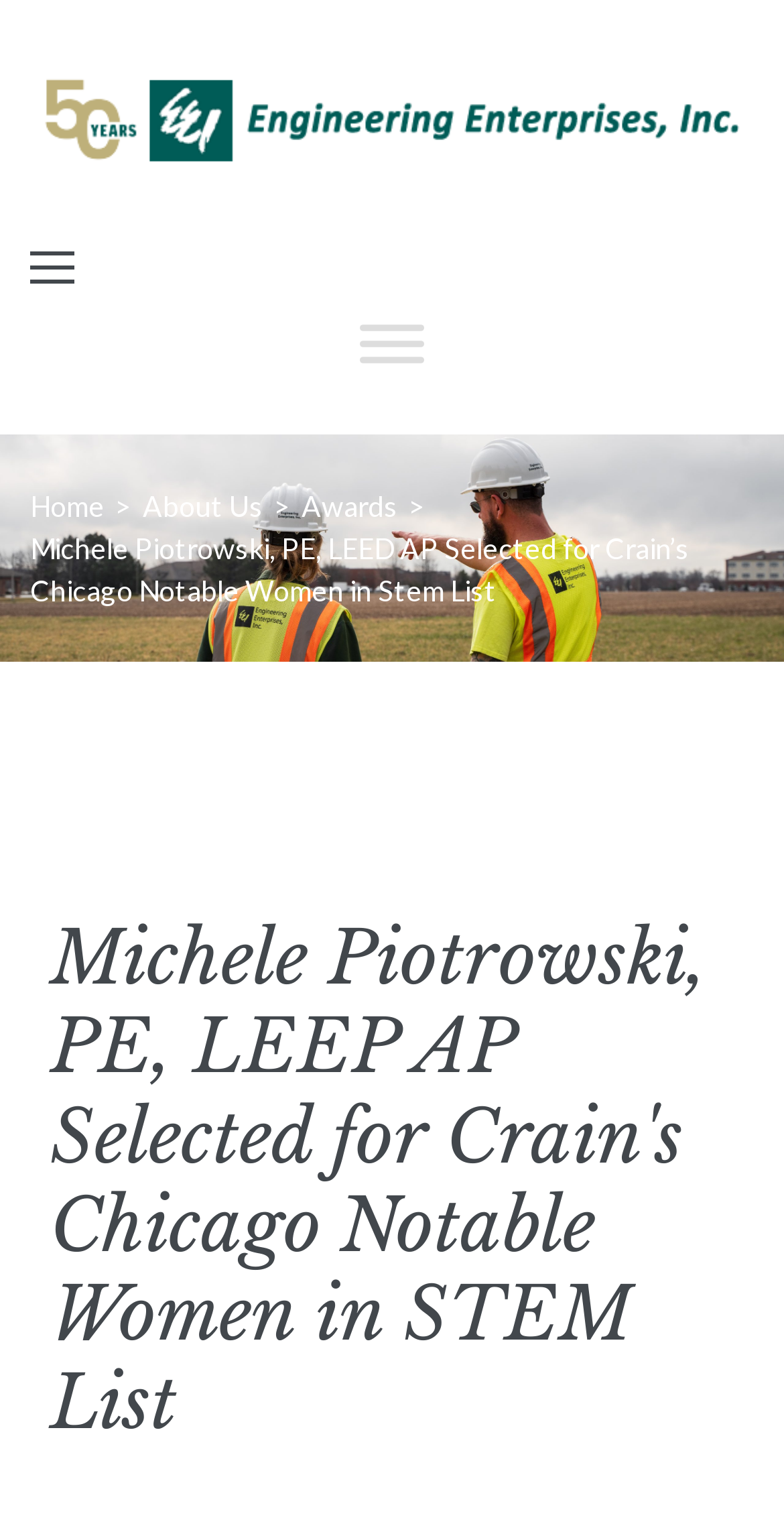What is the name of the company?
Please provide a single word or phrase as the answer based on the screenshot.

EEI